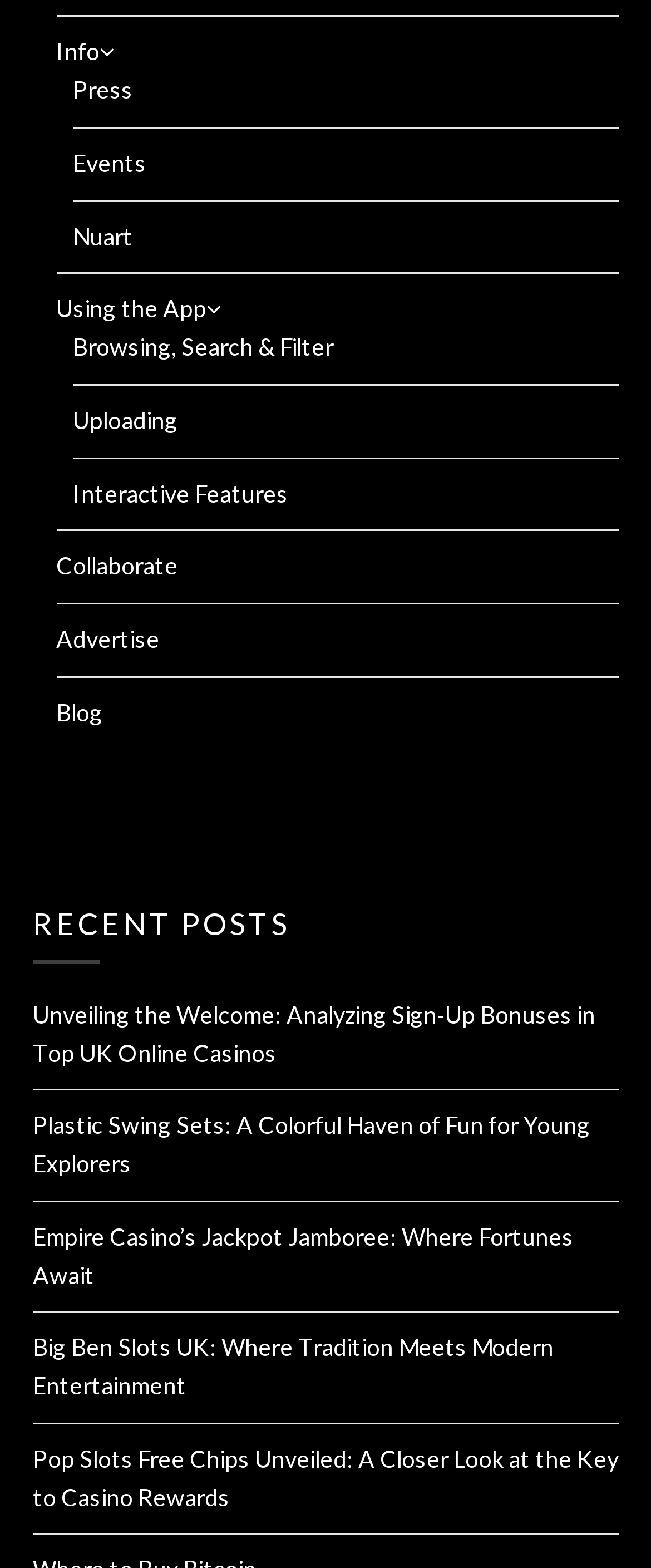For the element described, predict the bounding box coordinates as (top-left x, top-left y, bottom-right x, bottom-right y). All values should be between 0 and 1. Element description: Blog

[0.086, 0.445, 0.158, 0.463]